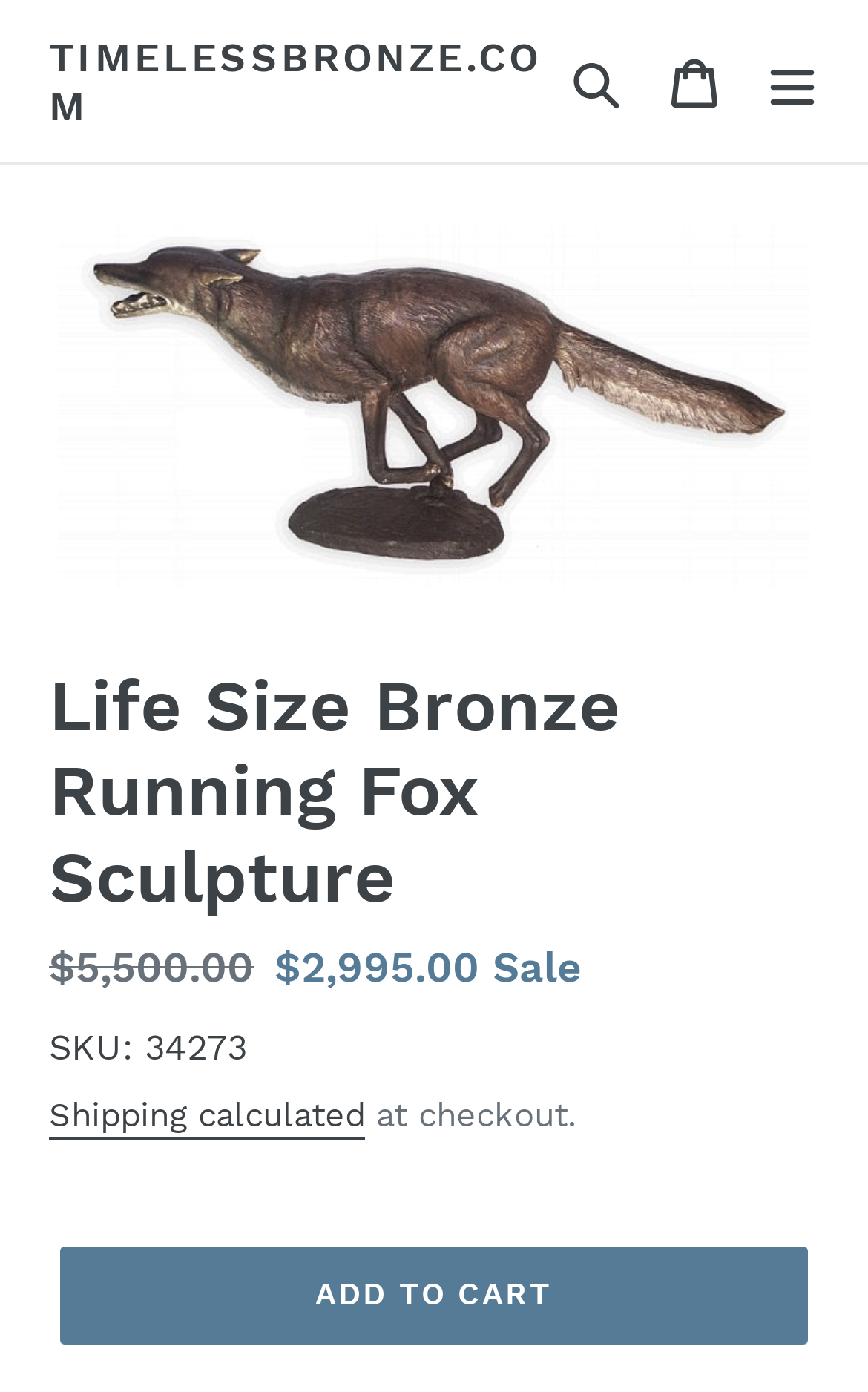What is the function of the 'ADD TO CART' button?
Please provide a single word or phrase as your answer based on the image.

To add the product to the cart